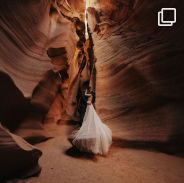What type of rock formations are present in the slot canyon?
Look at the image and provide a short answer using one word or a phrase.

Earthy tones